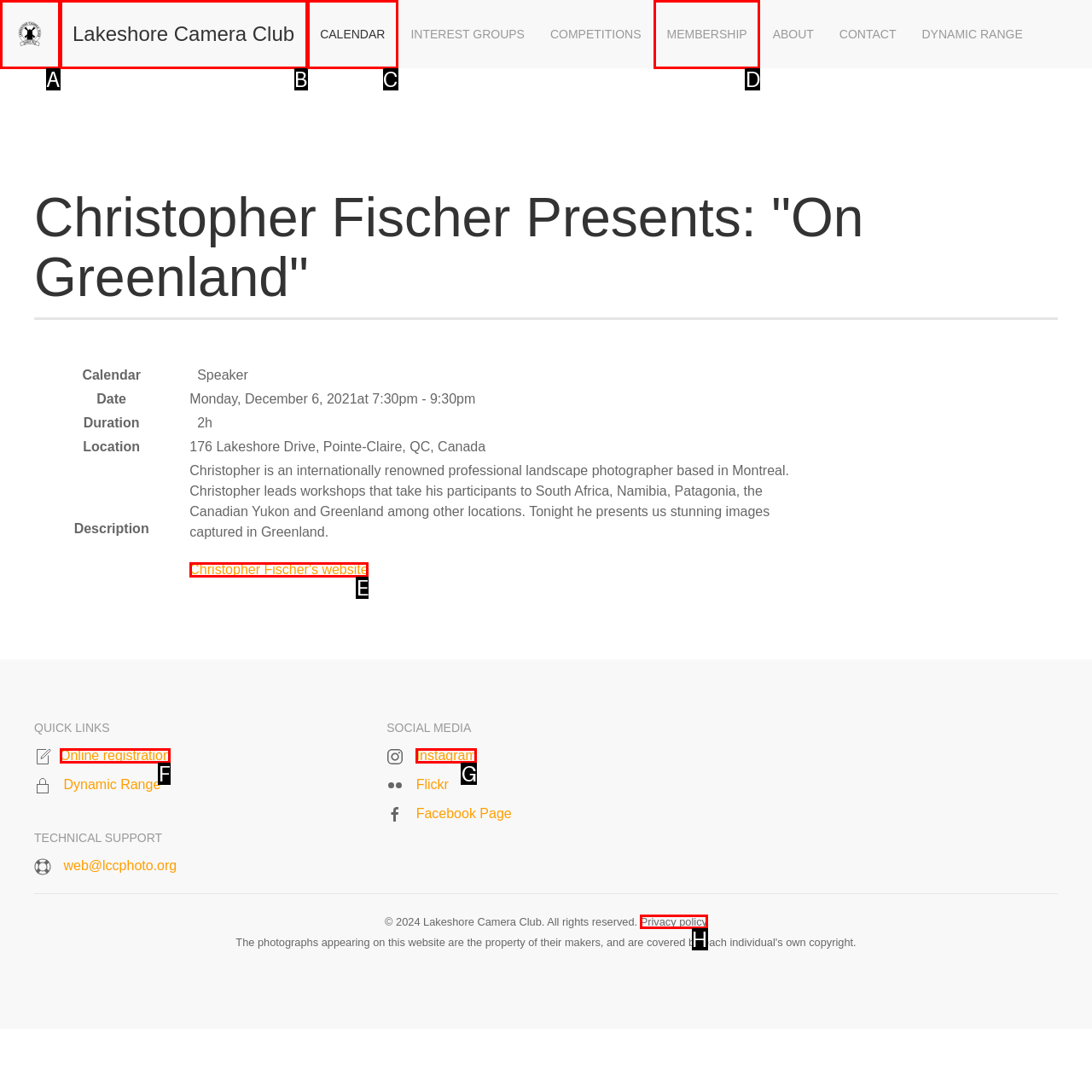Which option should be clicked to complete this task: Read the Privacy policy
Reply with the letter of the correct choice from the given choices.

H